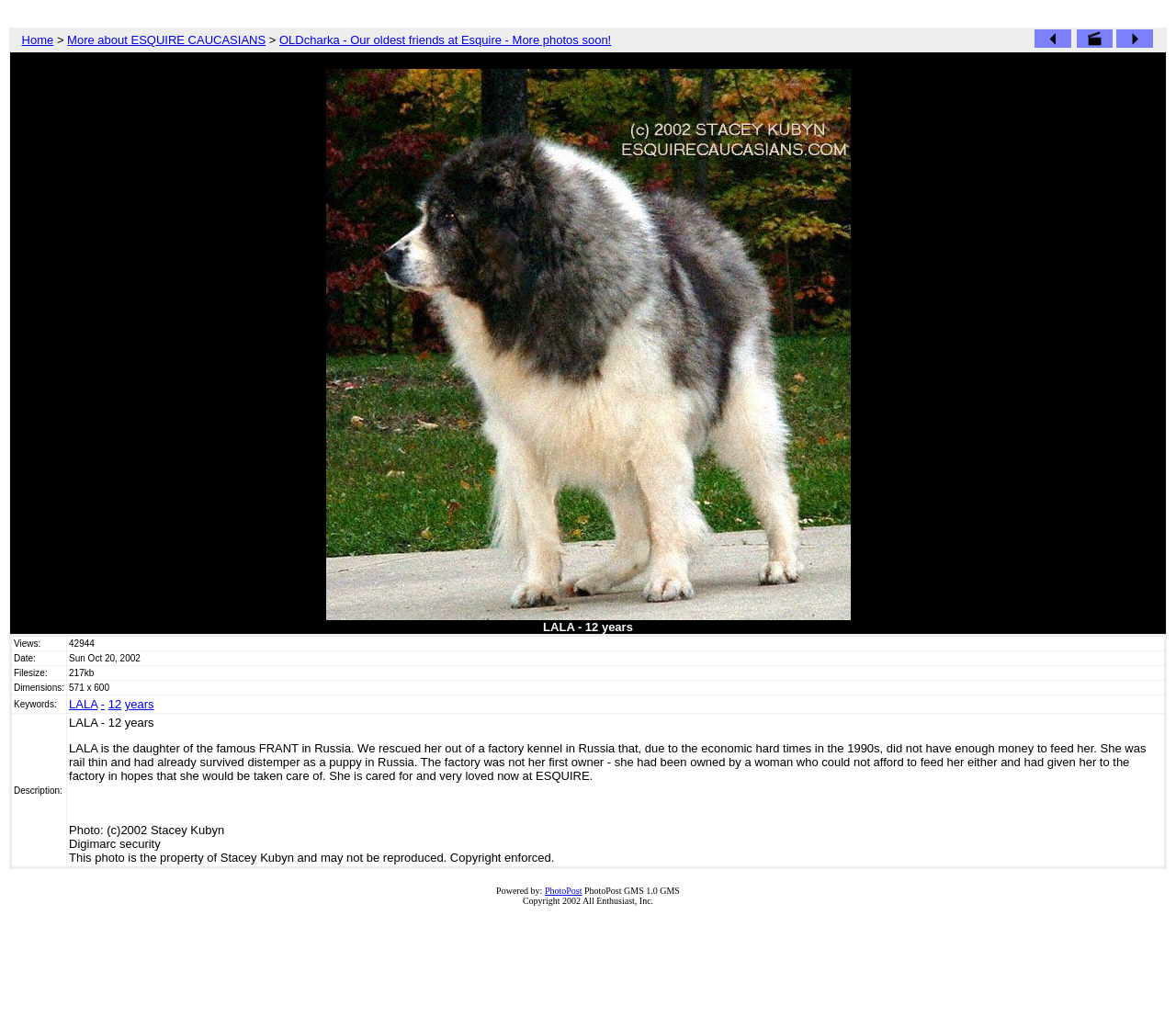Provide the bounding box coordinates of the UI element this sentence describes: "alt="Start a slideshow of images"".

[0.915, 0.037, 0.946, 0.051]